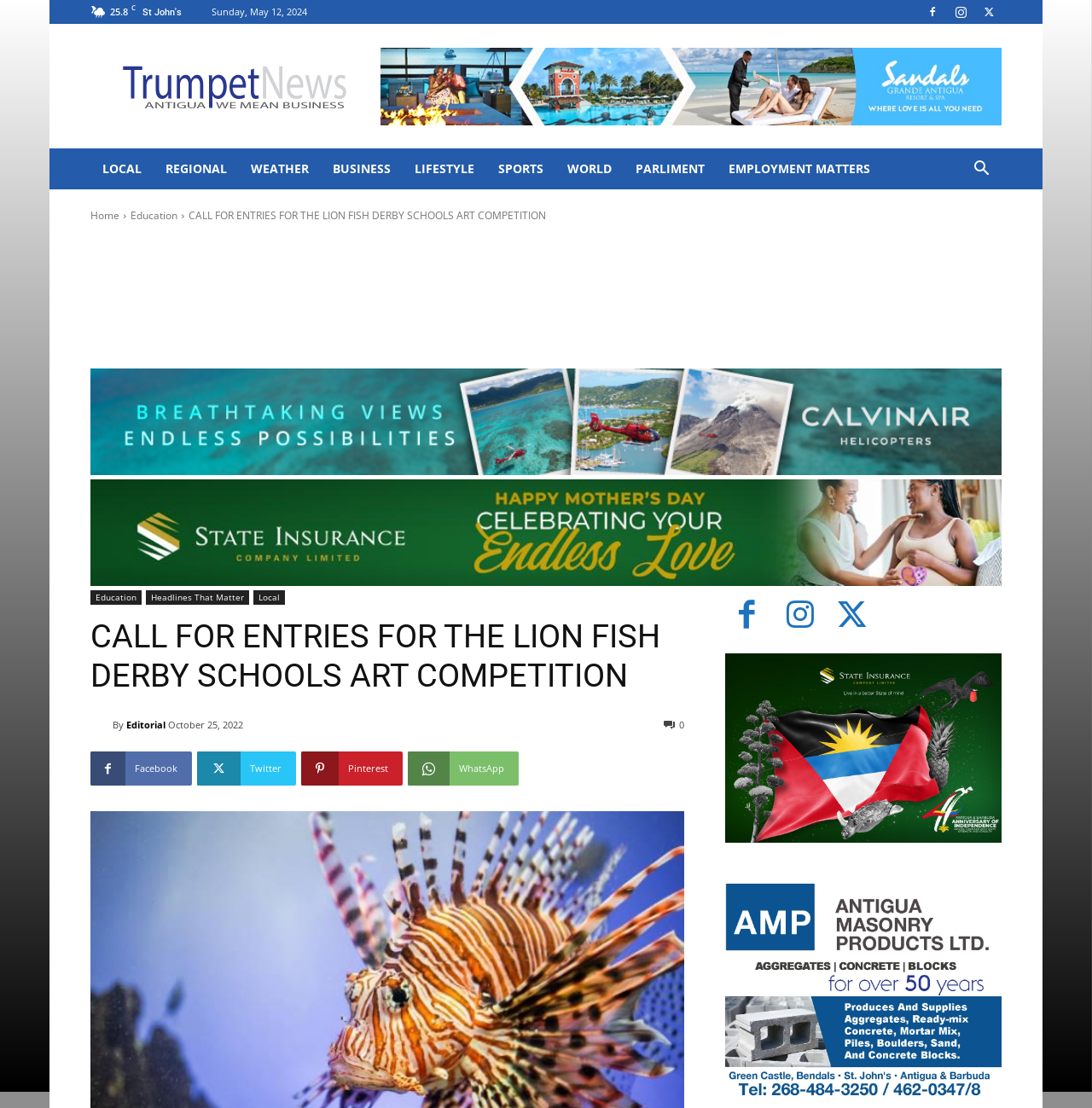Determine the bounding box for the described UI element: "EMPLOYMENT MATTERS".

[0.656, 0.134, 0.808, 0.171]